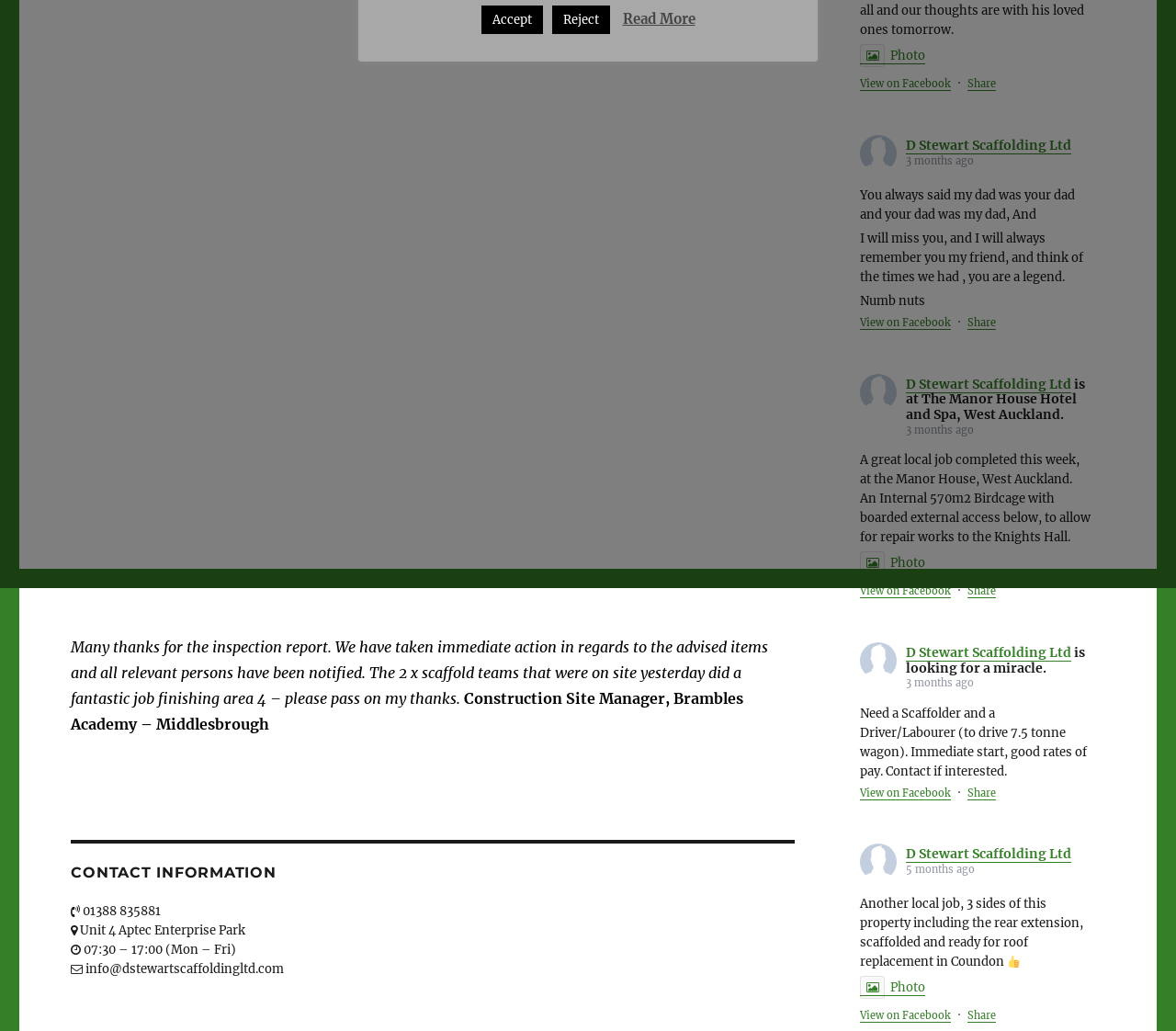Determine the bounding box for the UI element that matches this description: "D Stewart Scaffolding Ltd".

[0.771, 0.364, 0.911, 0.38]